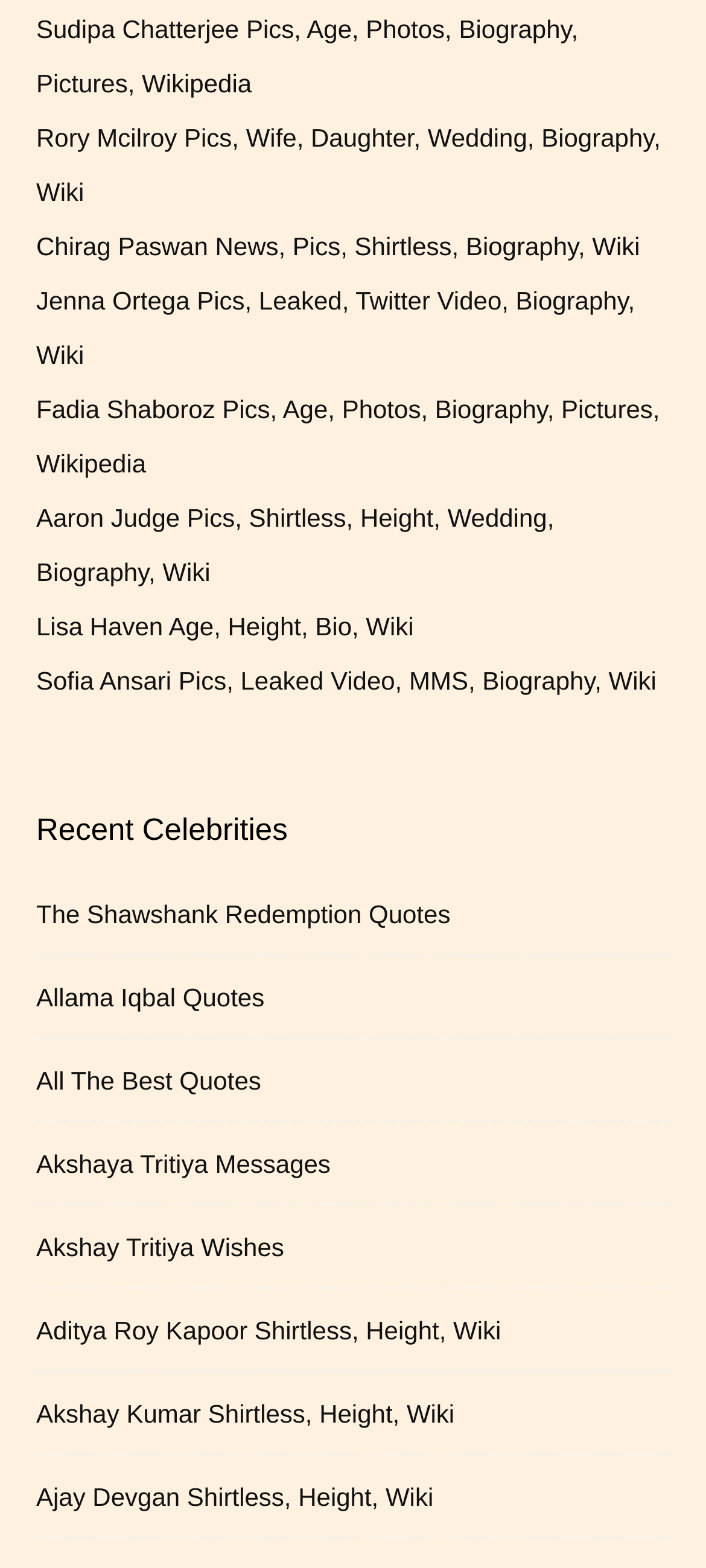Using the provided element description, identify the bounding box coordinates as (top-left x, top-left y, bottom-right x, bottom-right y). Ensure all values are between 0 and 1. Description: Flight Management

None